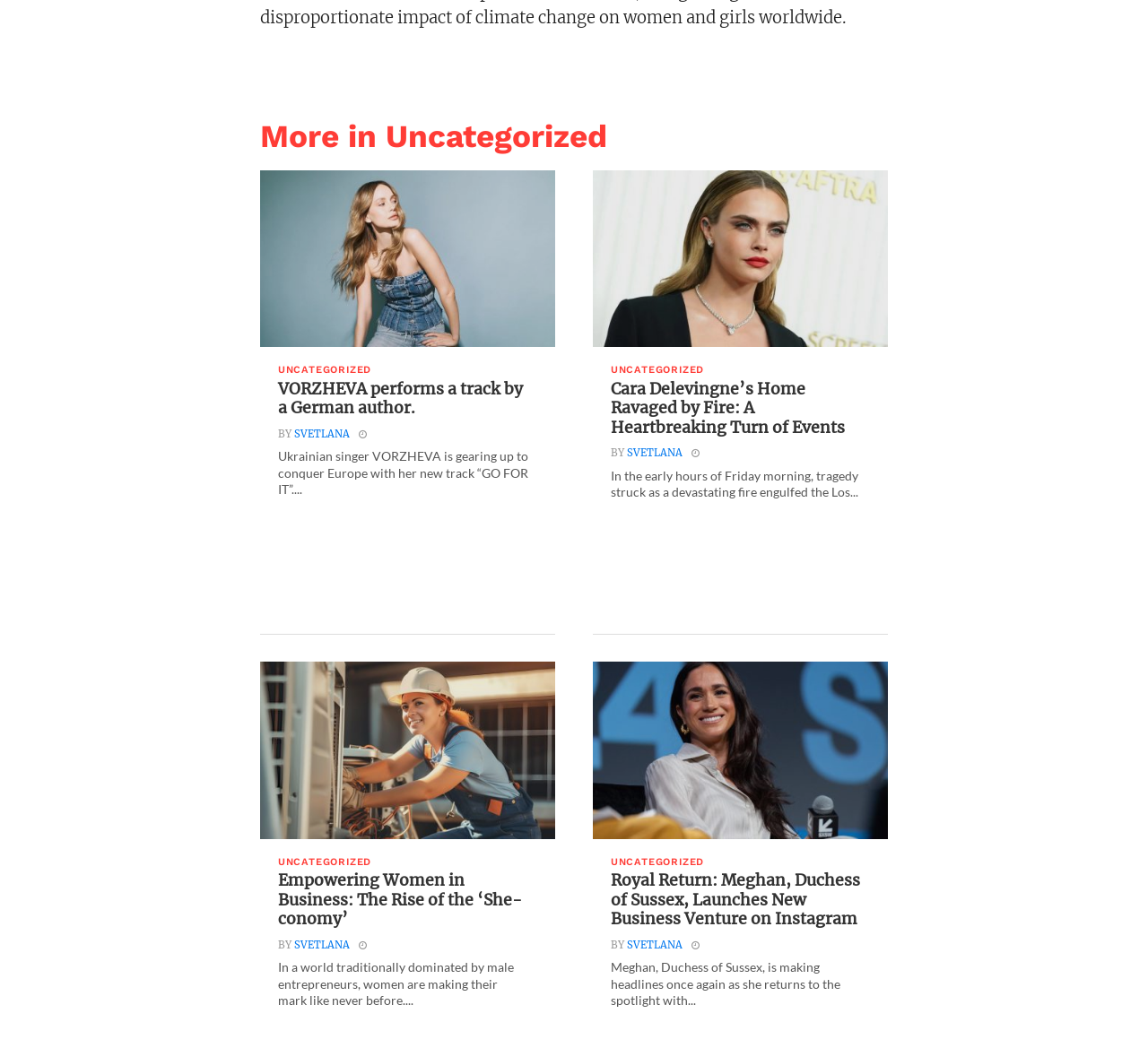How many articles are on this page?
Use the screenshot to answer the question with a single word or phrase.

4